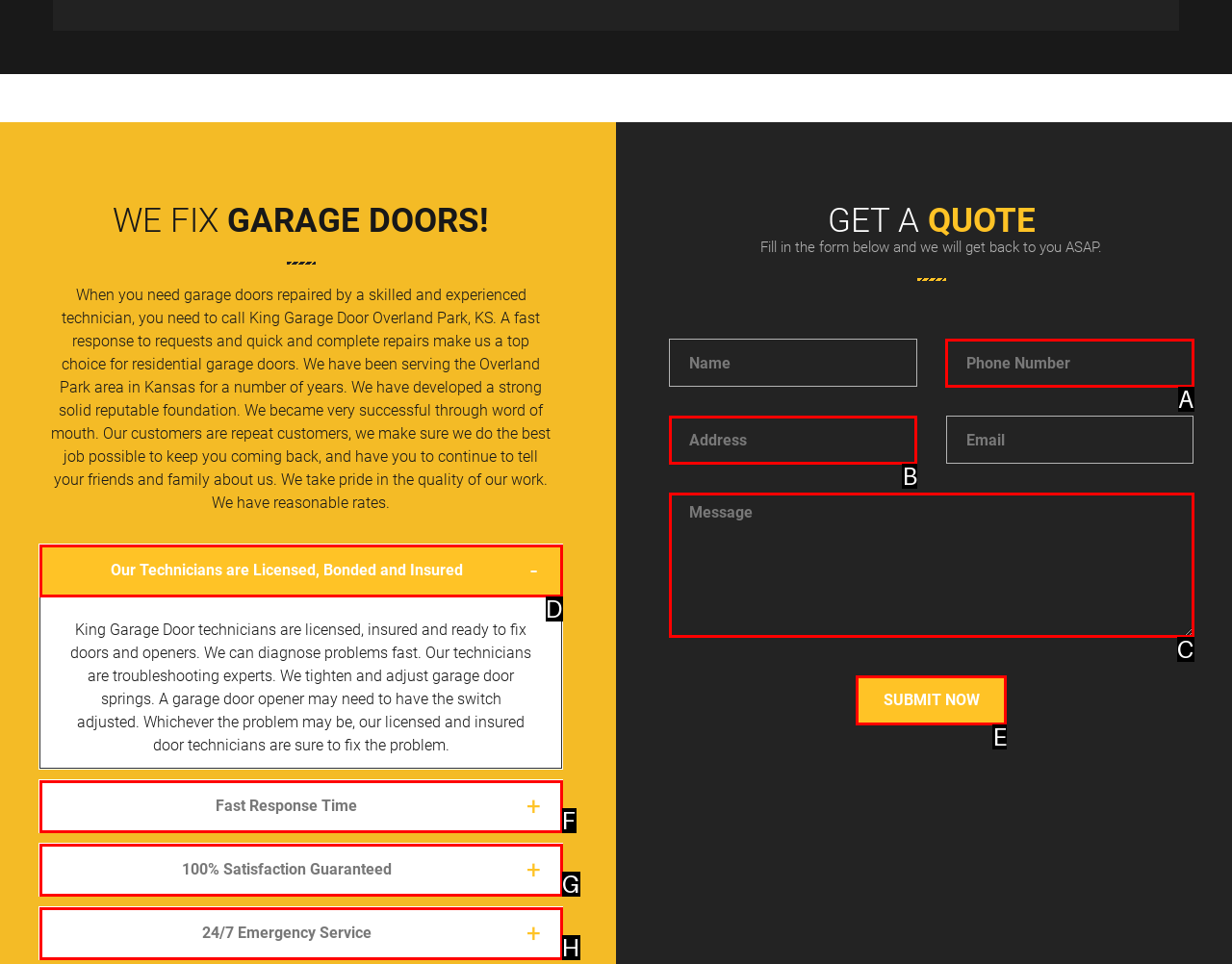Determine the HTML element to be clicked to complete the task: Click the 'Submit Now' button. Answer by giving the letter of the selected option.

E